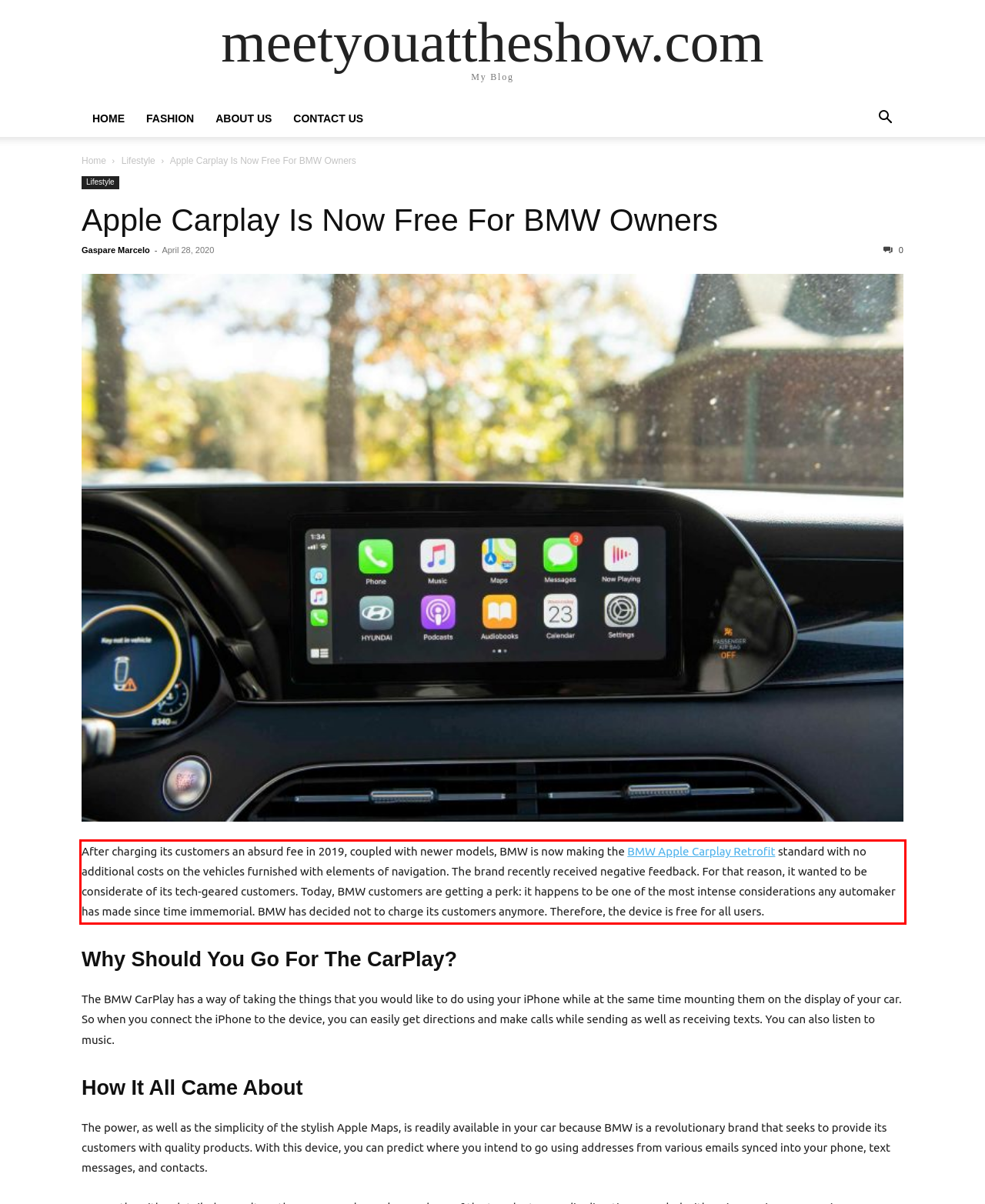Examine the webpage screenshot and use OCR to obtain the text inside the red bounding box.

After charging its customers an absurd fee in 2019, coupled with newer models, BMW is now making the BMW Apple Carplay Retrofit standard with no additional costs on the vehicles furnished with elements of navigation. The brand recently received negative feedback. For that reason, it wanted to be considerate of its tech-geared customers. Today, BMW customers are getting a perk: it happens to be one of the most intense considerations any automaker has made since time immemorial. BMW has decided not to charge its customers anymore. Therefore, the device is free for all users.